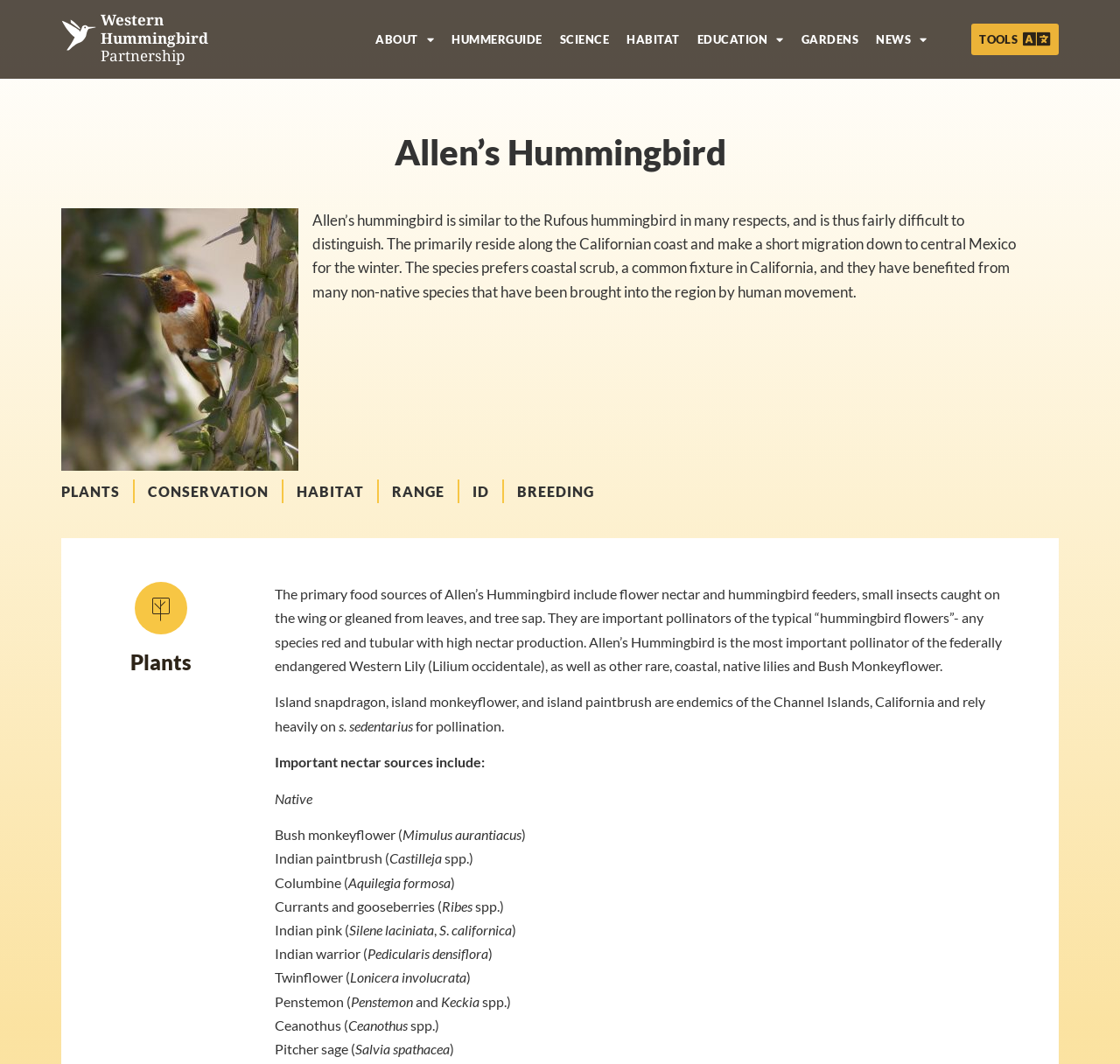Locate the bounding box coordinates of the clickable area needed to fulfill the instruction: "Click on Western Hummingbird Partnership".

[0.09, 0.009, 0.186, 0.062]